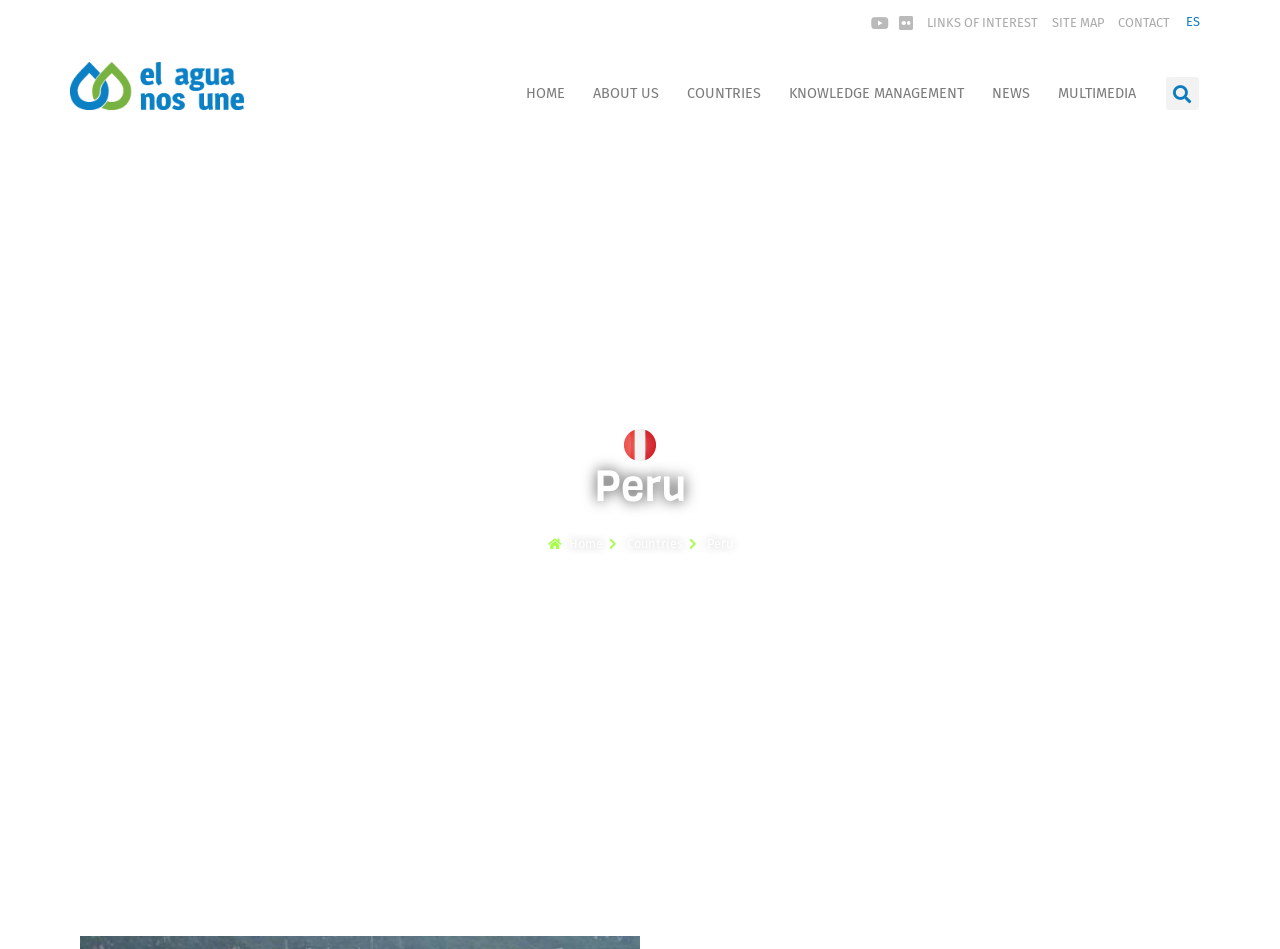Please determine the bounding box coordinates, formatted as (top-left x, top-left y, bottom-right x, bottom-right y), with all values as floating point numbers between 0 and 1. Identify the bounding box of the region described as: Links of interest

[0.719, 0.0, 0.816, 0.048]